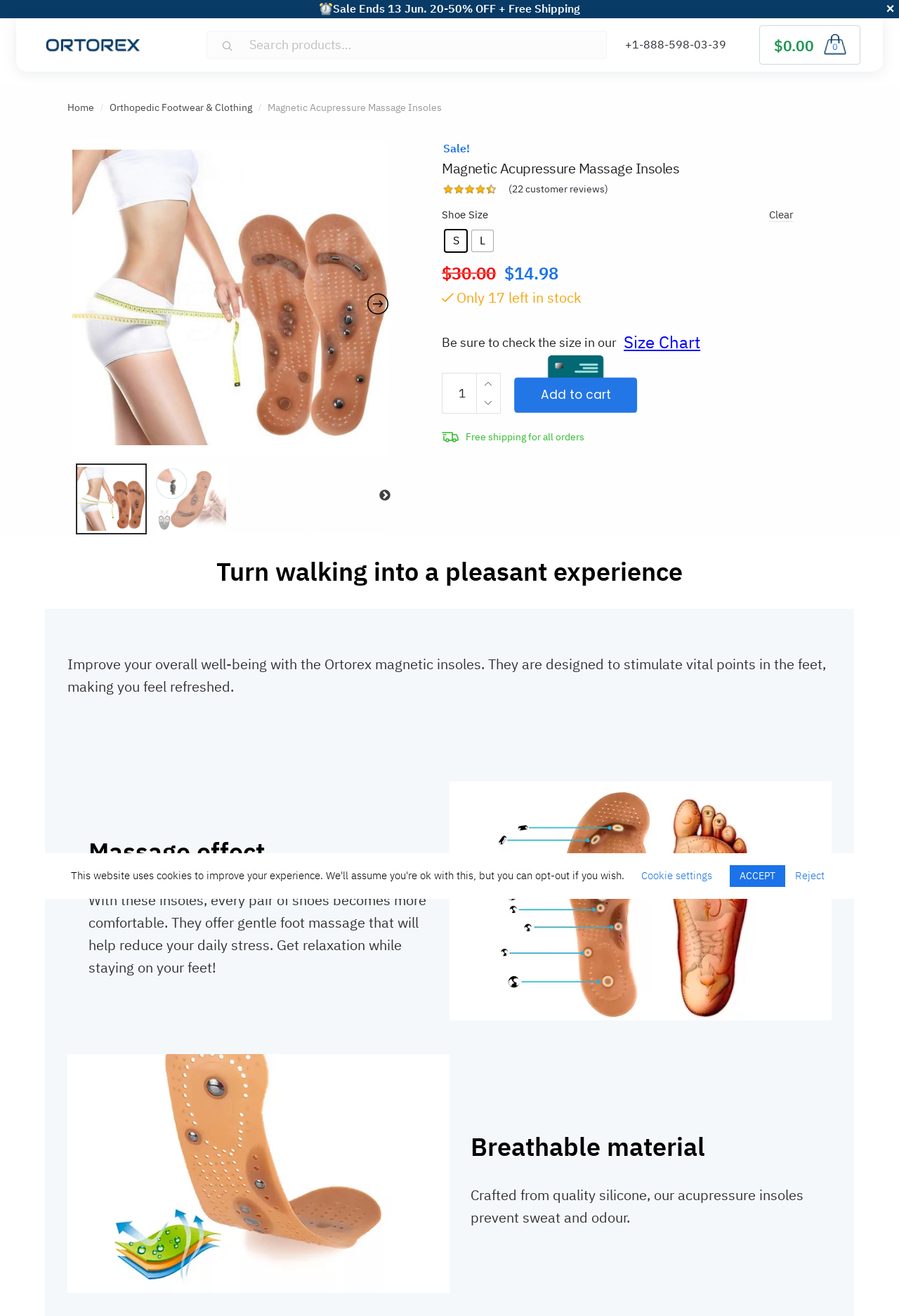Find the bounding box coordinates of the area to click in order to follow the instruction: "Search for products".

[0.23, 0.023, 0.677, 0.045]